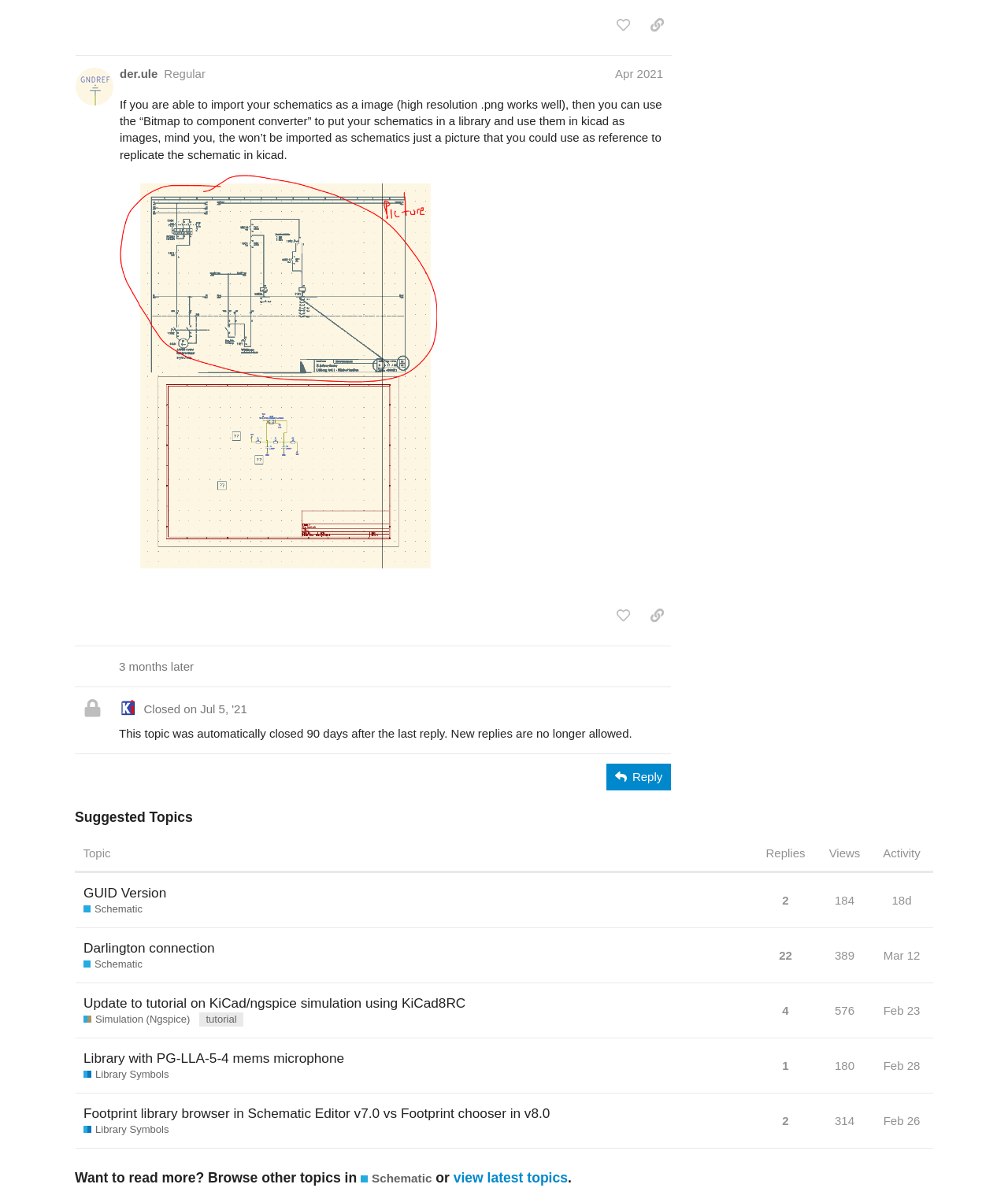Please find the bounding box coordinates of the element that needs to be clicked to perform the following instruction: "sort the topics by replies". The bounding box coordinates should be four float numbers between 0 and 1, represented as [left, top, right, bottom].

[0.75, 0.696, 0.809, 0.727]